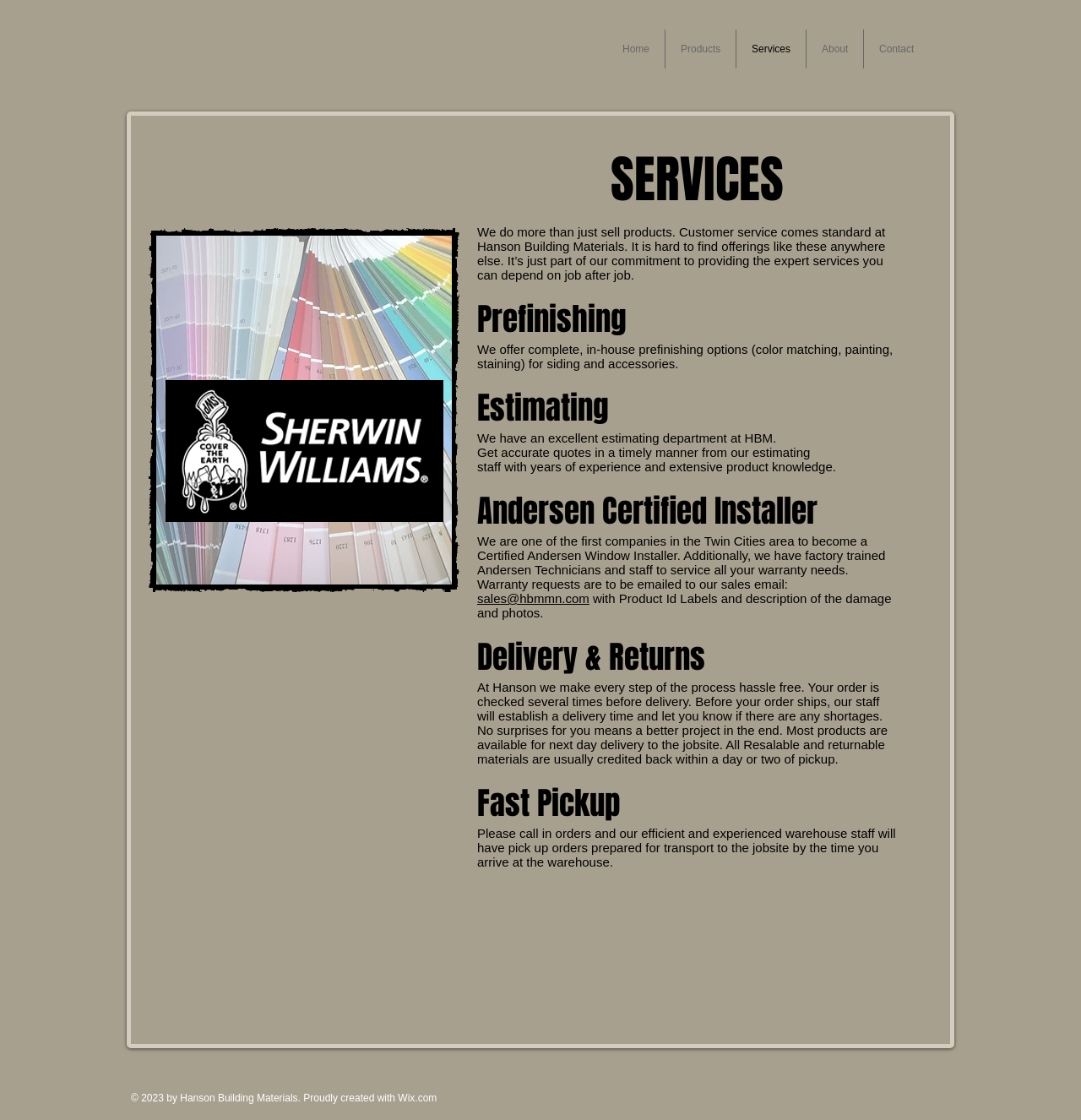What is the main service offered by Hanson Building Materials?
Please answer the question with as much detail as possible using the screenshot.

Based on the webpage content, Hanson Building Materials offers various services, and one of the main services is prefinishing, which includes color matching, painting, and staining for siding and accessories.